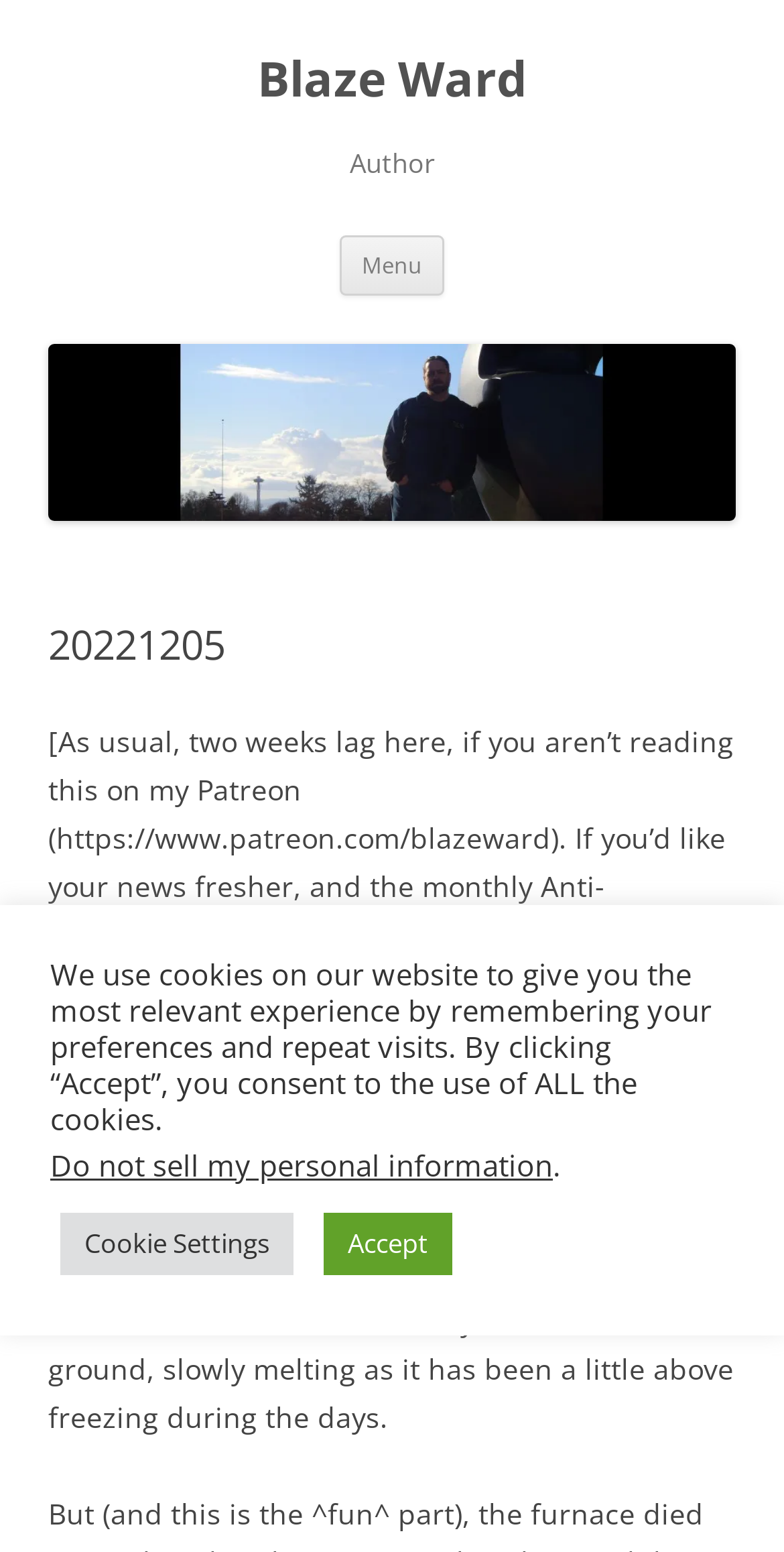What is the author's current season?
Carefully analyze the image and provide a thorough answer to the question.

The text explicitly states 'Winter.' which indicates the current season.